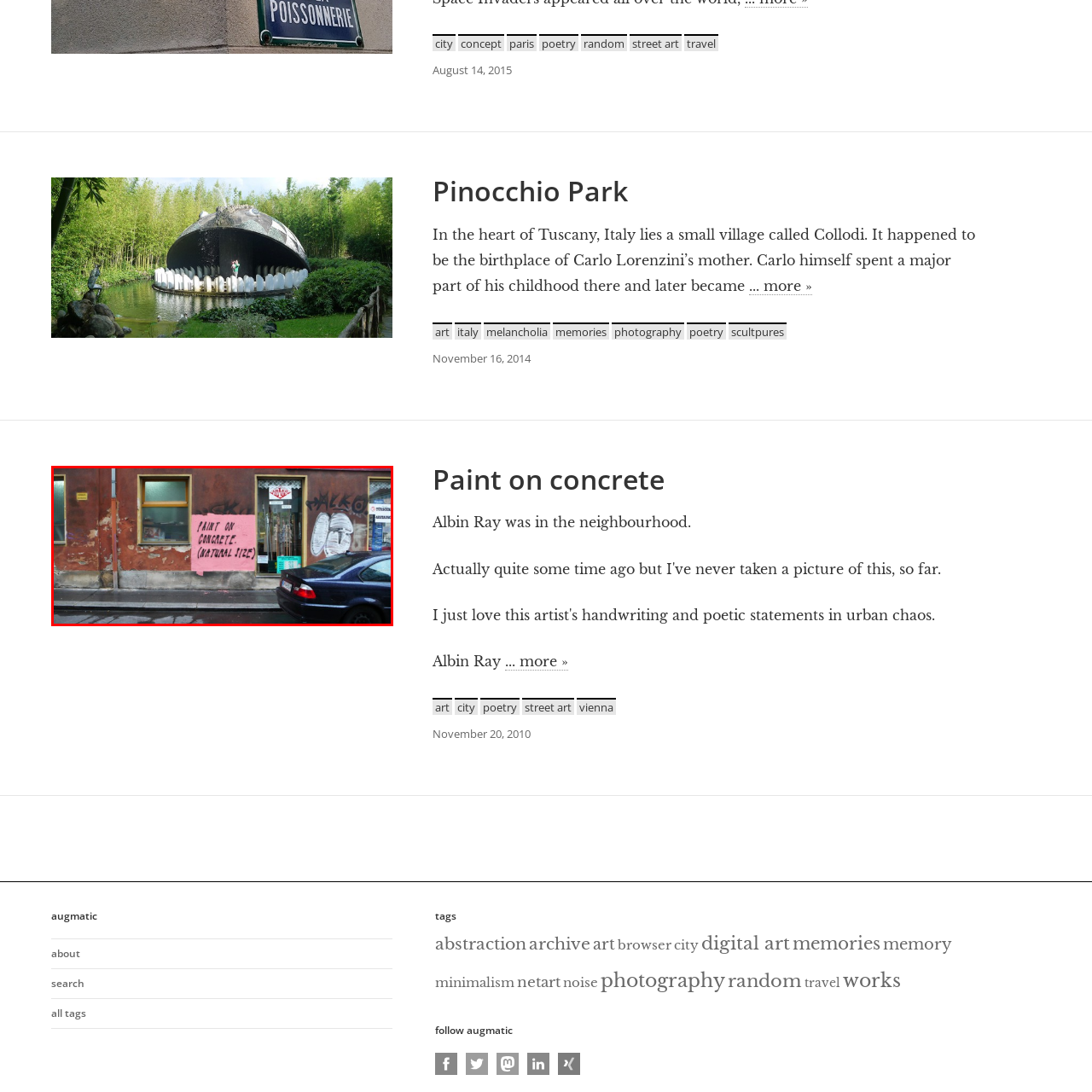What is the dominant color of the backdrop?
Examine the portion of the image surrounded by the red bounding box and deliver a detailed answer to the question.

The caption describes the backdrop as having a 'vibrant pink' color, which contrasts sharply with the weathered, peeling facade of the building.